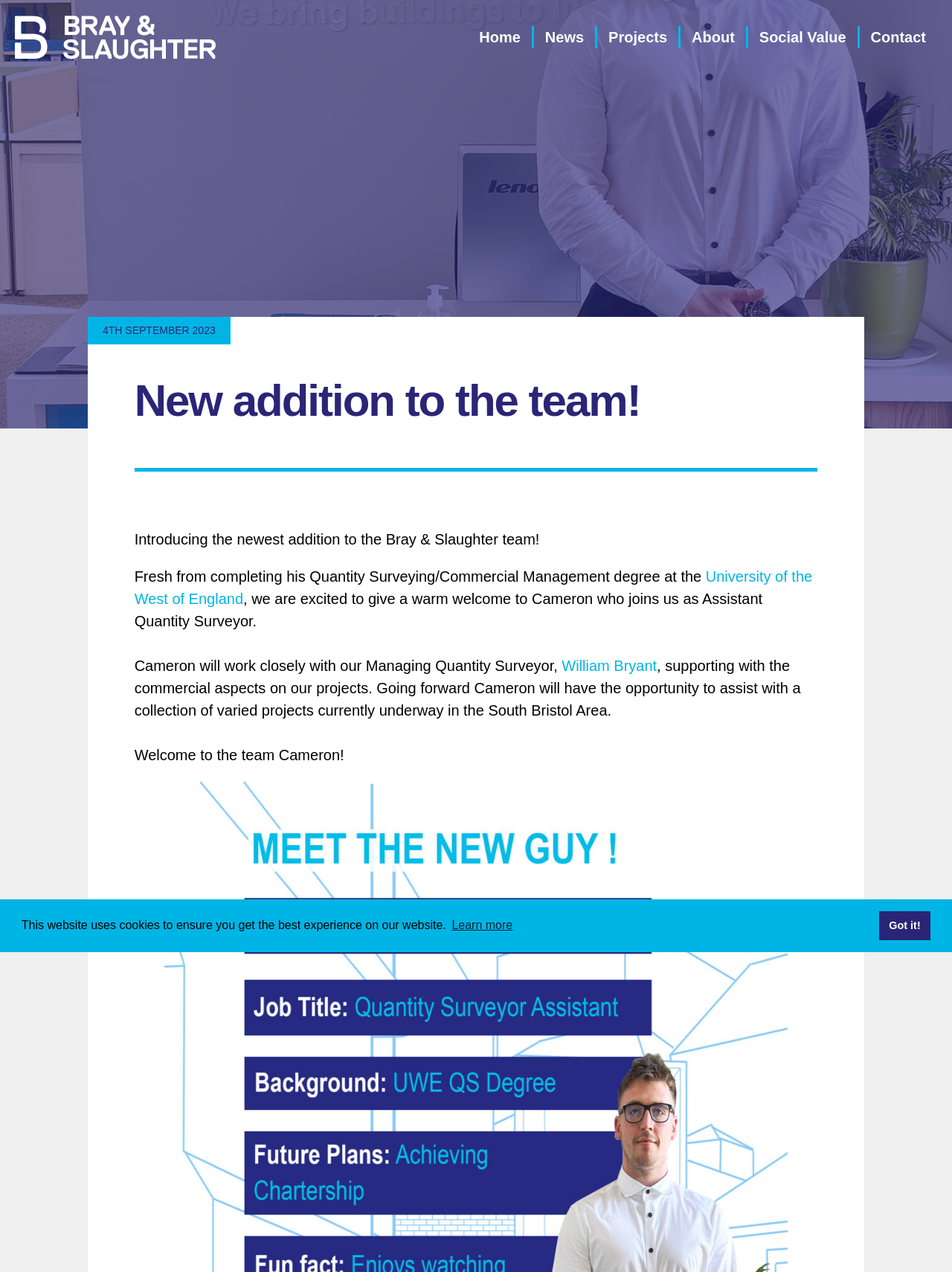Determine the bounding box coordinates for the area that needs to be clicked to fulfill this task: "Read more about 'University of the West of England'". The coordinates must be given as four float numbers between 0 and 1, i.e., [left, top, right, bottom].

[0.141, 0.447, 0.853, 0.477]